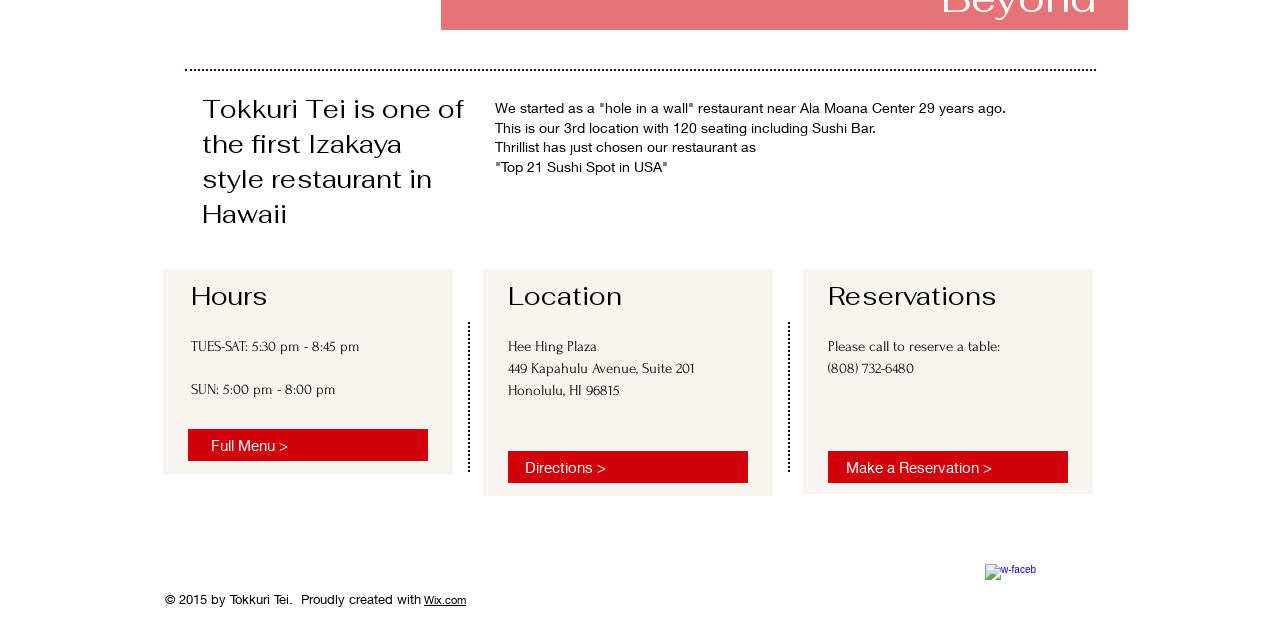Using the given description, provide the bounding box coordinates formatted as (top-left x, top-left y, bottom-right x, bottom-right y), with all values being floating point numbers between 0 and 1. Description: Full Menu >

[0.156, 0.678, 0.239, 0.712]